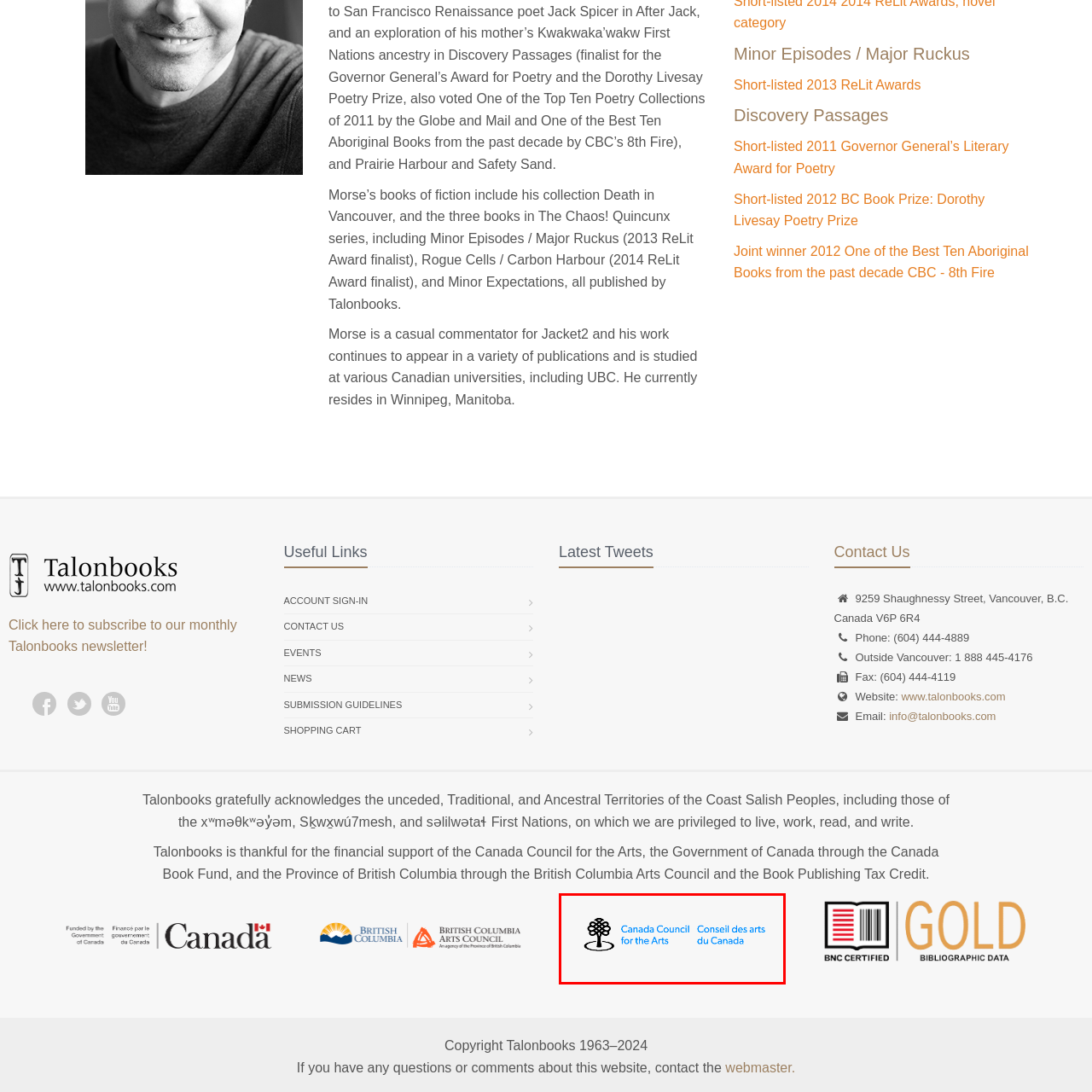What is the color of the font?
Please analyze the image within the red bounding box and offer a comprehensive answer to the question.

The words 'Canada Council for the Arts' and 'Conseil des arts du Canada' are presented in a bold blue font, highlighting the council's importance in promoting Canadian arts and culture, and emphasizing its bilingual nature.